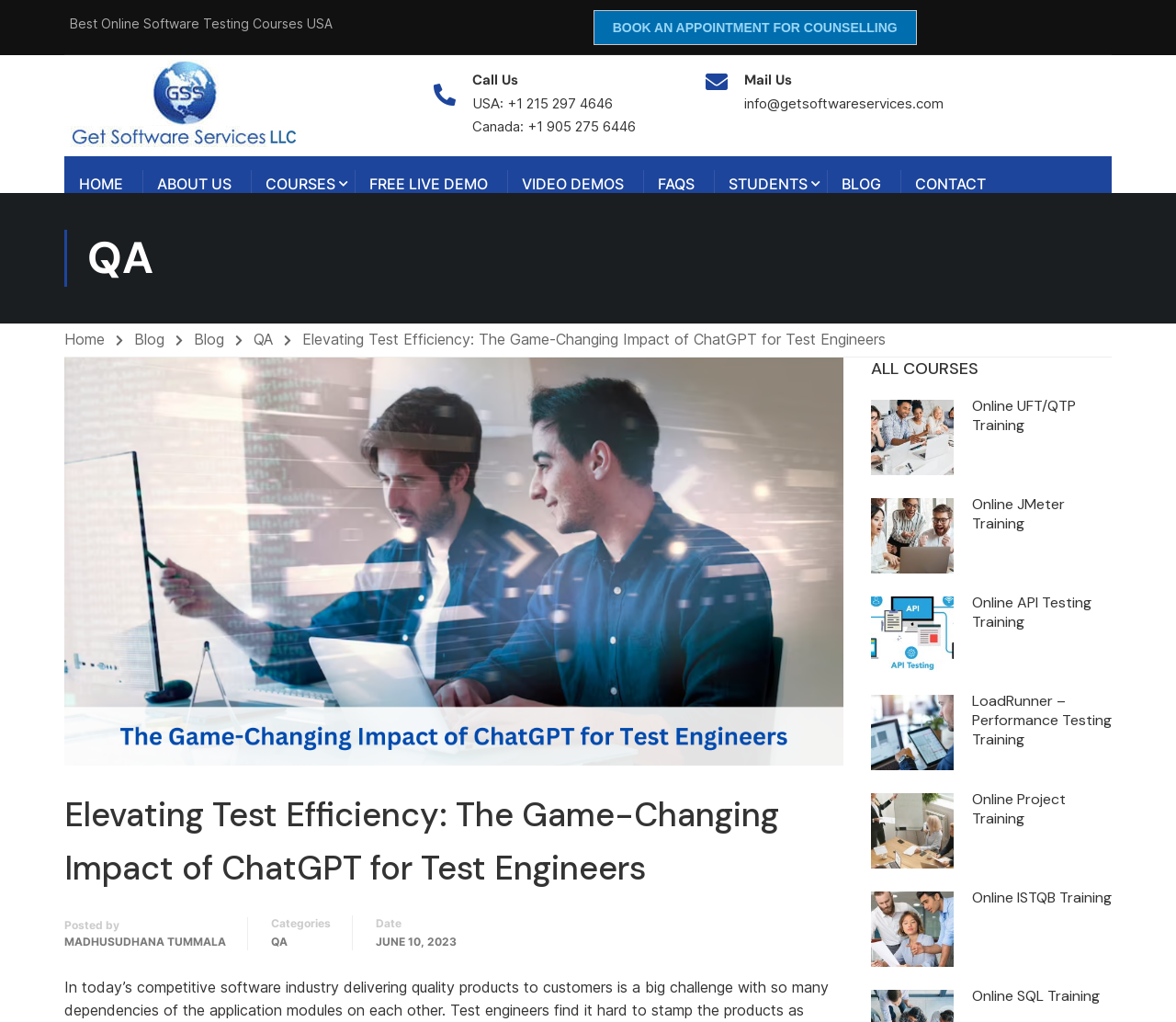Using the provided element description "About Us", determine the bounding box coordinates of the UI element.

[0.121, 0.153, 0.209, 0.207]